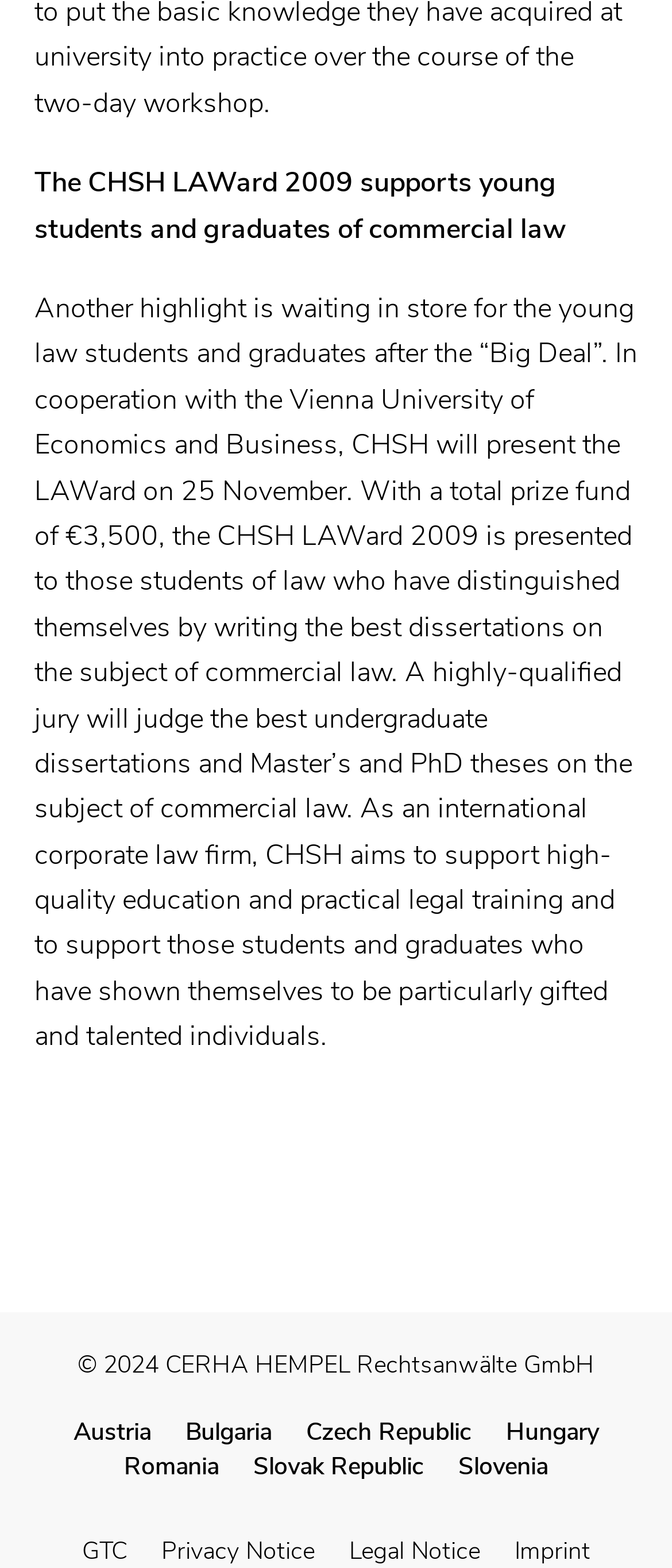Give a concise answer of one word or phrase to the question: 
What is the purpose of the CHSH LAWard 2009?

Support young students and graduates